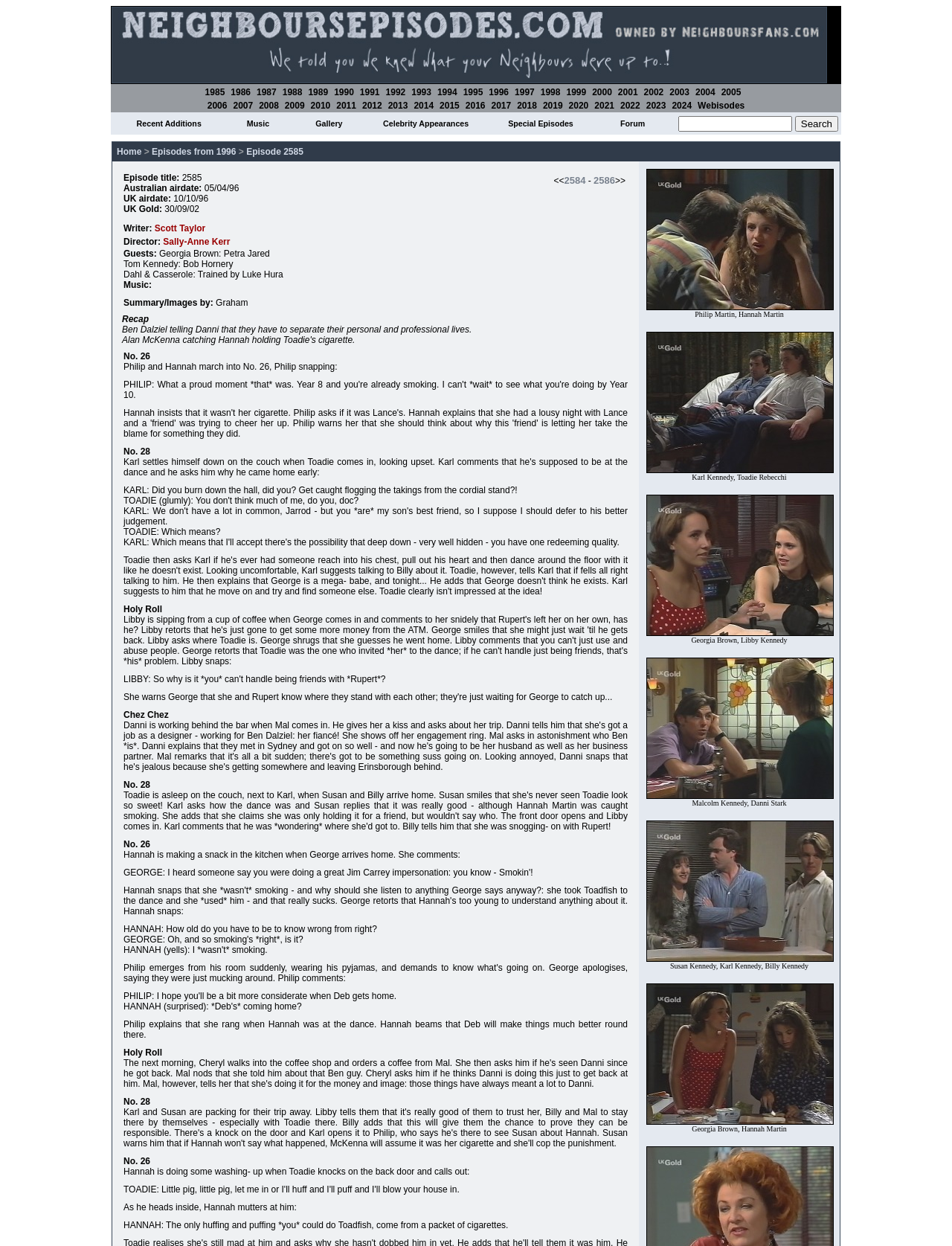Offer a thorough description of the webpage.

This webpage is dedicated to Neighbours, a popular Australian soap opera. The page is divided into several sections, with a prominent navigation menu at the top. 

At the top-left corner, there is a link to the current episode, "Neighbours Episode 2585 from 1996". Below this, there is a row of links to different years, ranging from 1985 to 2024, as well as a link to "Webisodes". These links are arranged in a horizontal line, with each link separated by a small gap.

Below the year links, there is a navigation menu with seven tabs: "Recent Additions", "Music", "Gallery", "Celebrity Appearances", "Special Episodes", "Forum", and "Search". Each tab is a link, and they are arranged in a horizontal line. The "Search" tab has a text box and a "Search" button next to it.

The rest of the page is not described in the provided accessibility tree, but based on the meta description, it likely contains a large collection of detailed Neighbours episode summaries, as well as over 100,000 screencaps and a search function.